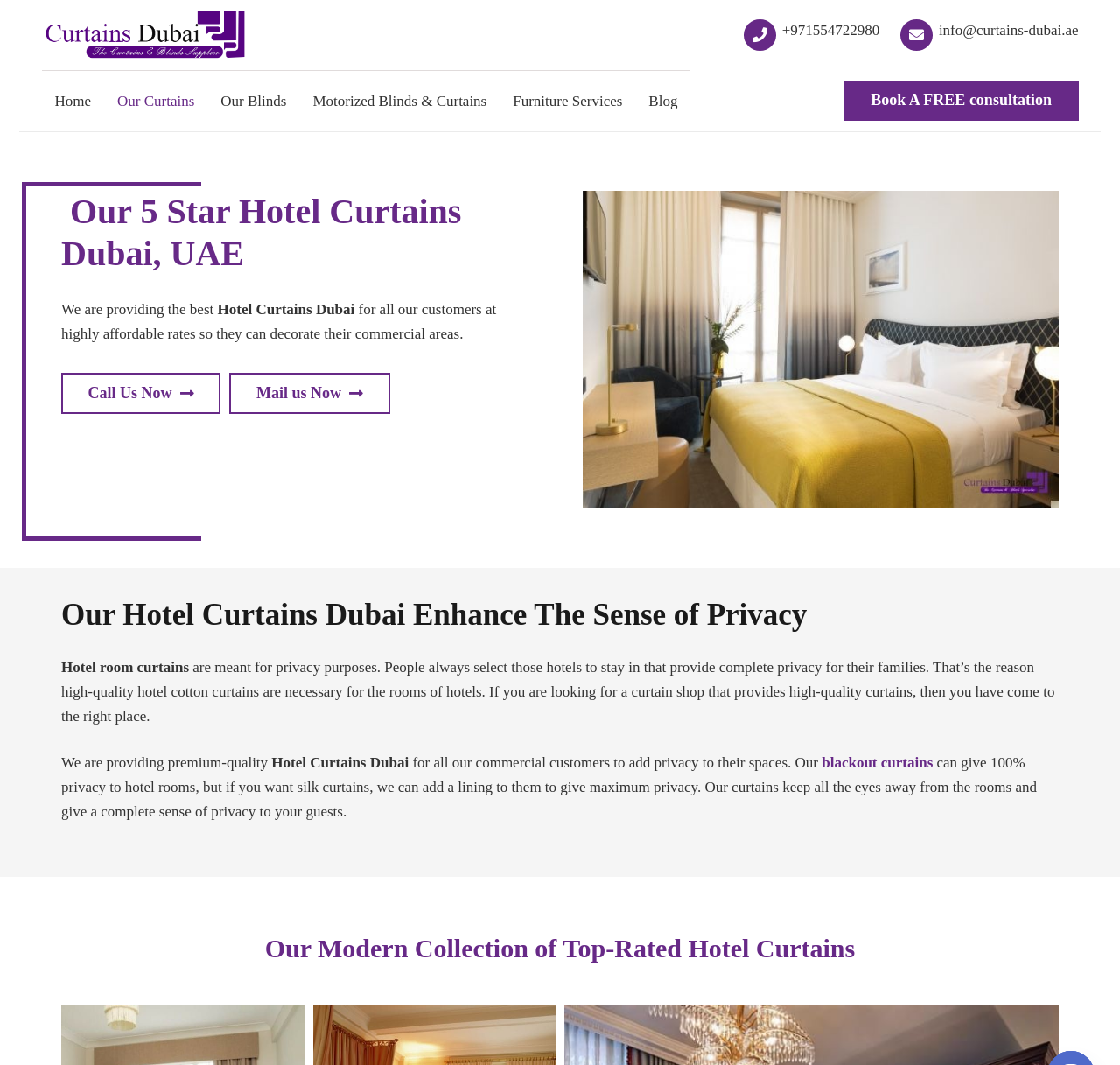Provide a one-word or short-phrase answer to the question:
What is the company's email address?

info@curtains-dubai.ae